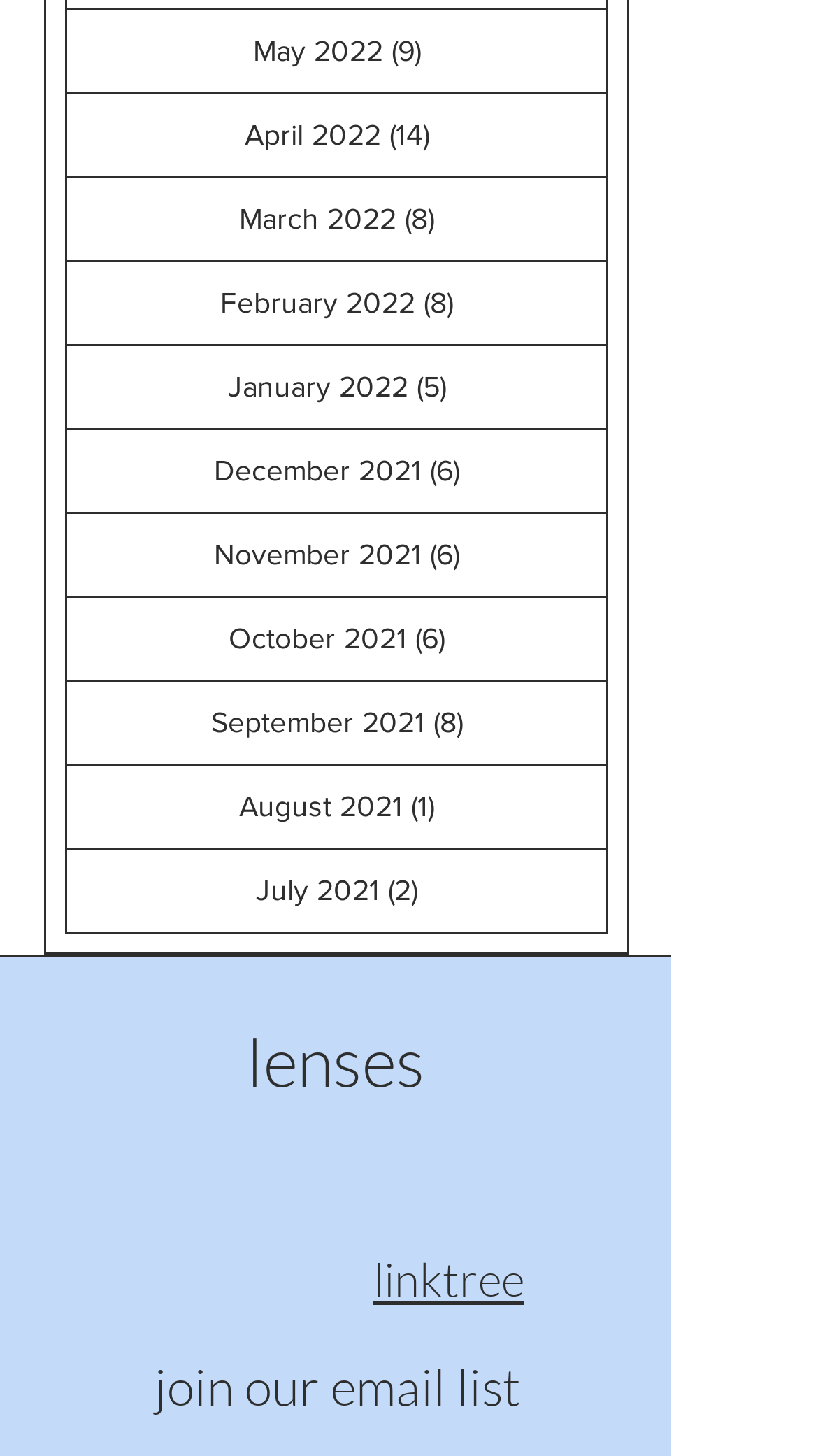Indicate the bounding box coordinates of the clickable region to achieve the following instruction: "follow on Instagram."

[0.162, 0.861, 0.226, 0.897]